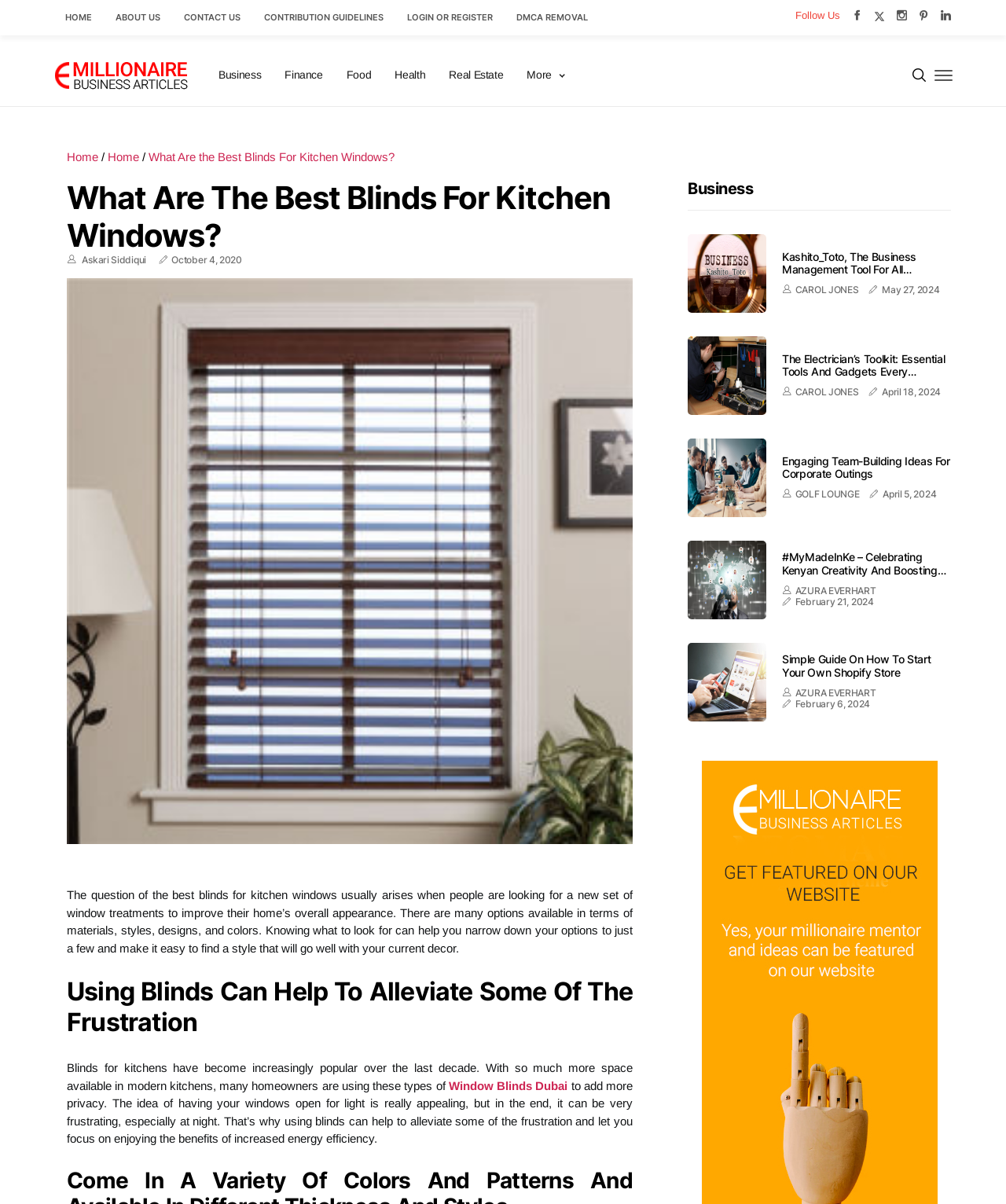What is the topic of the article?
Refer to the image and provide a concise answer in one word or phrase.

Window Blinds